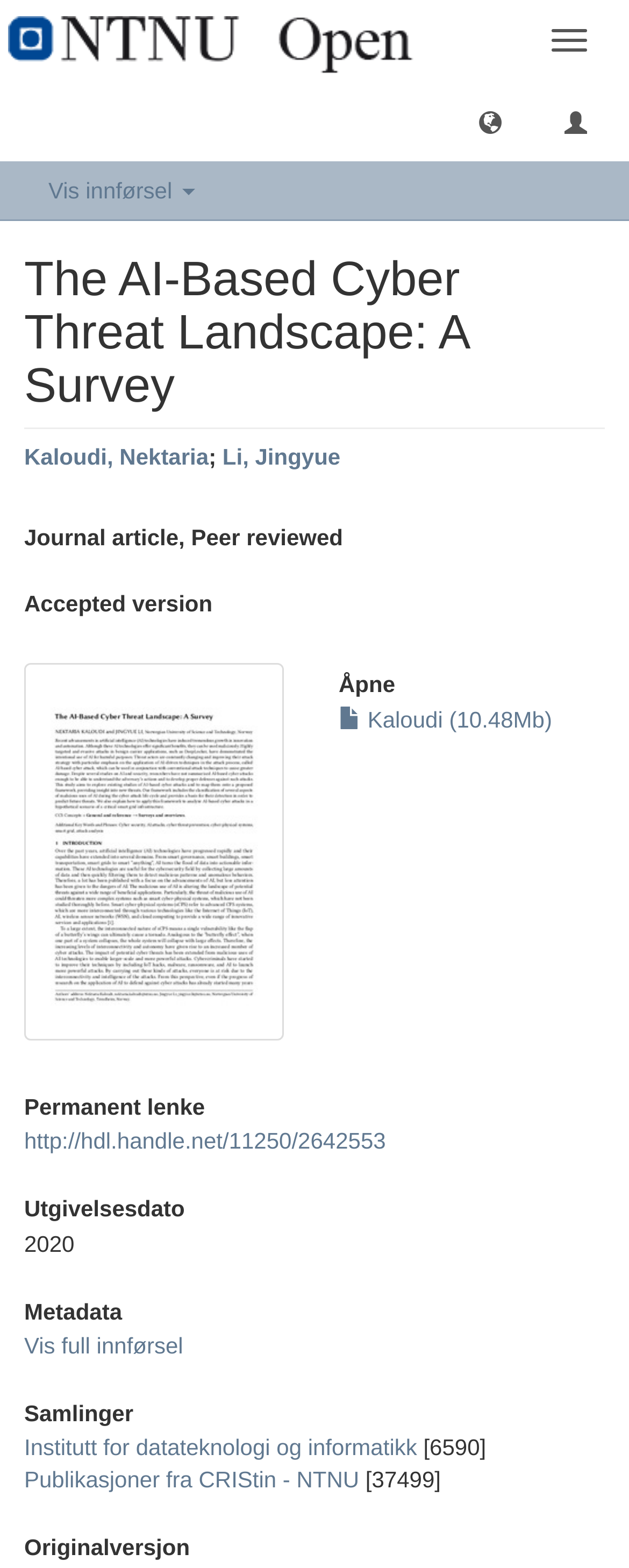Give a short answer using one word or phrase for the question:
What is the name of the institution?

Institutt for datateknologi og informatikk